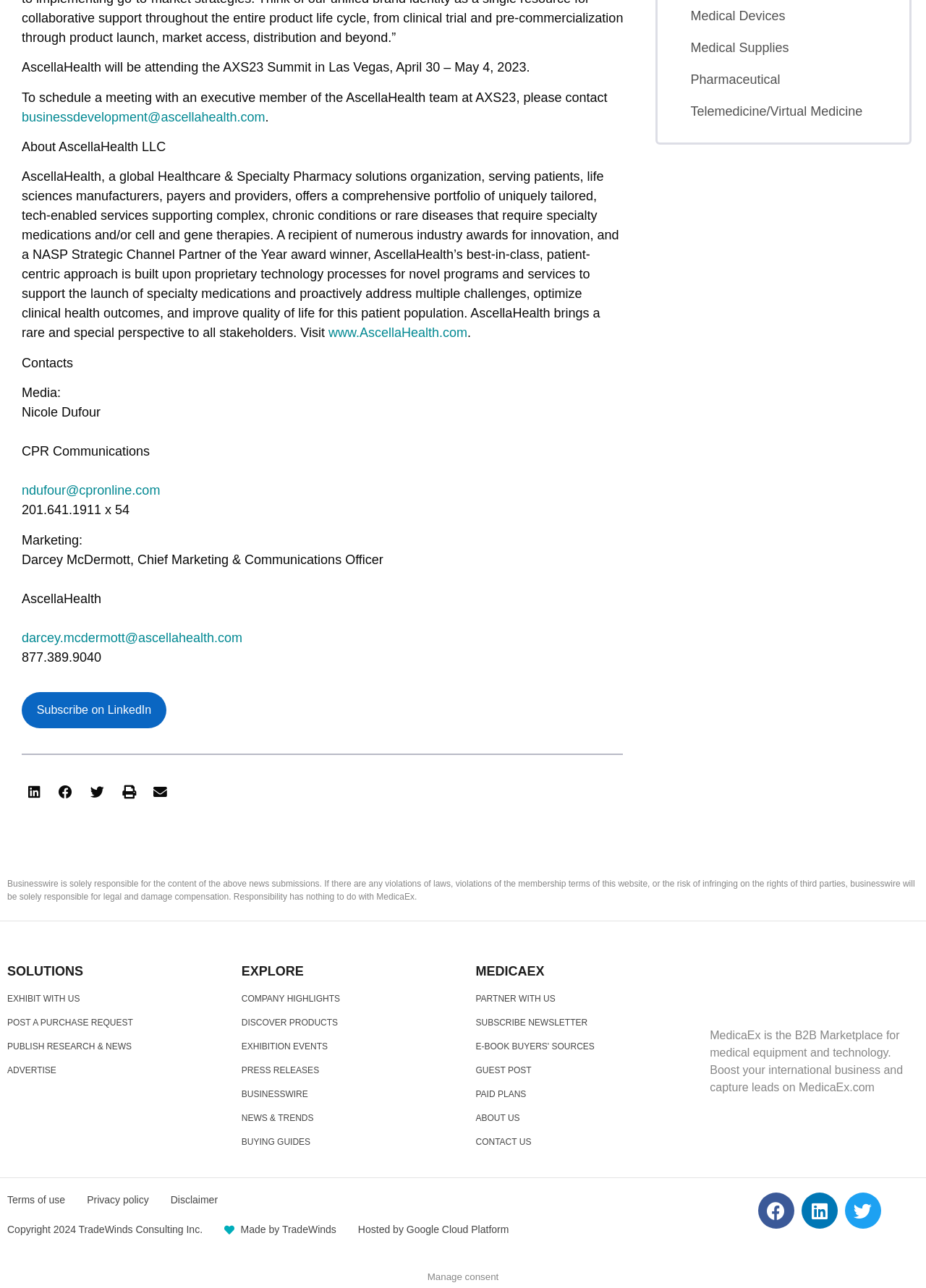Given the webpage screenshot, identify the bounding box of the UI element that matches this description: "Publish Research & News".

[0.008, 0.807, 0.142, 0.818]